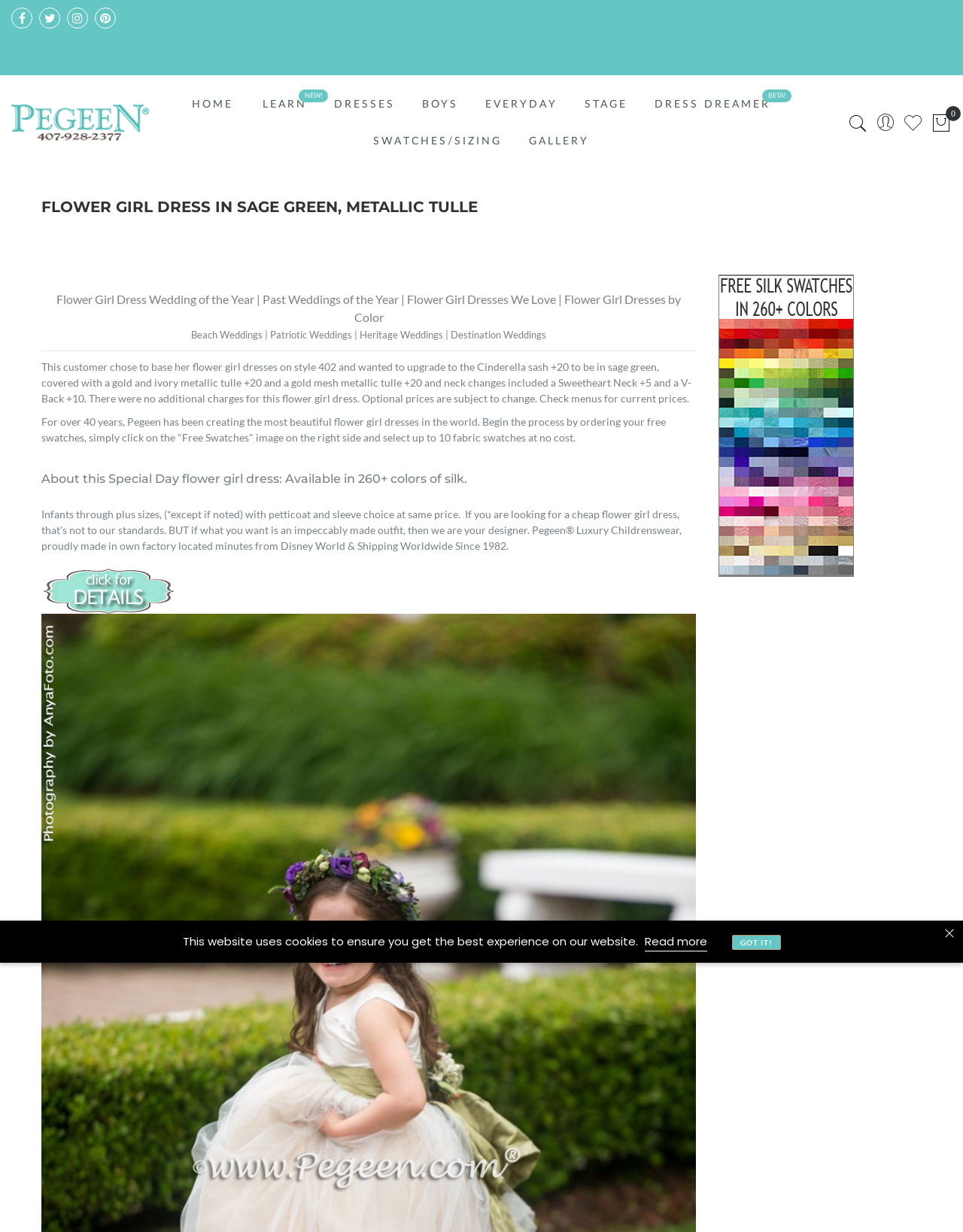Determine the title of the webpage and give its text content.

FLOWER GIRL DRESS IN SAGE GREEN, METALLIC TULLE